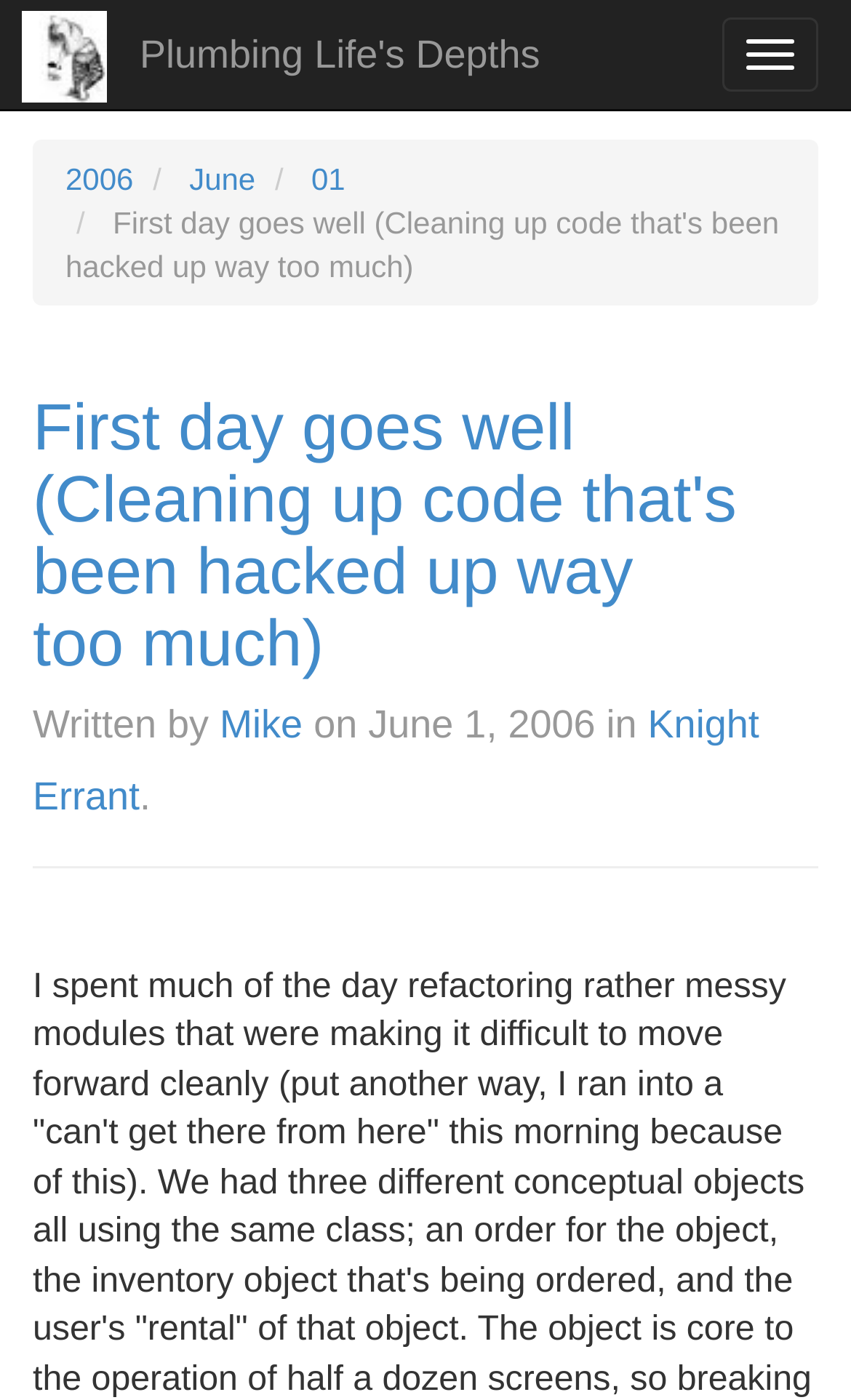Determine the bounding box coordinates of the region I should click to achieve the following instruction: "Visit the homepage". Ensure the bounding box coordinates are four float numbers between 0 and 1, i.e., [left, top, right, bottom].

[0.126, 0.0, 0.673, 0.078]